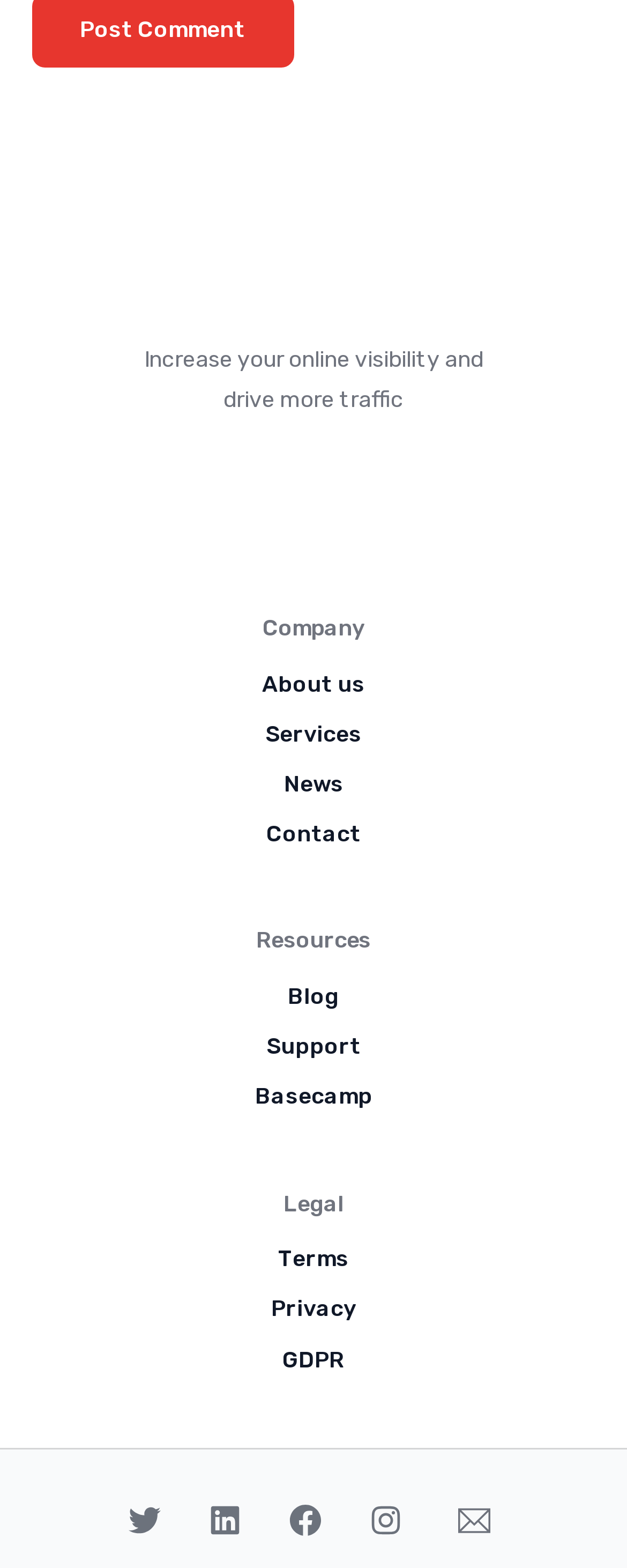Identify the bounding box of the UI element that matches this description: "Support".

[0.051, 0.655, 0.949, 0.681]